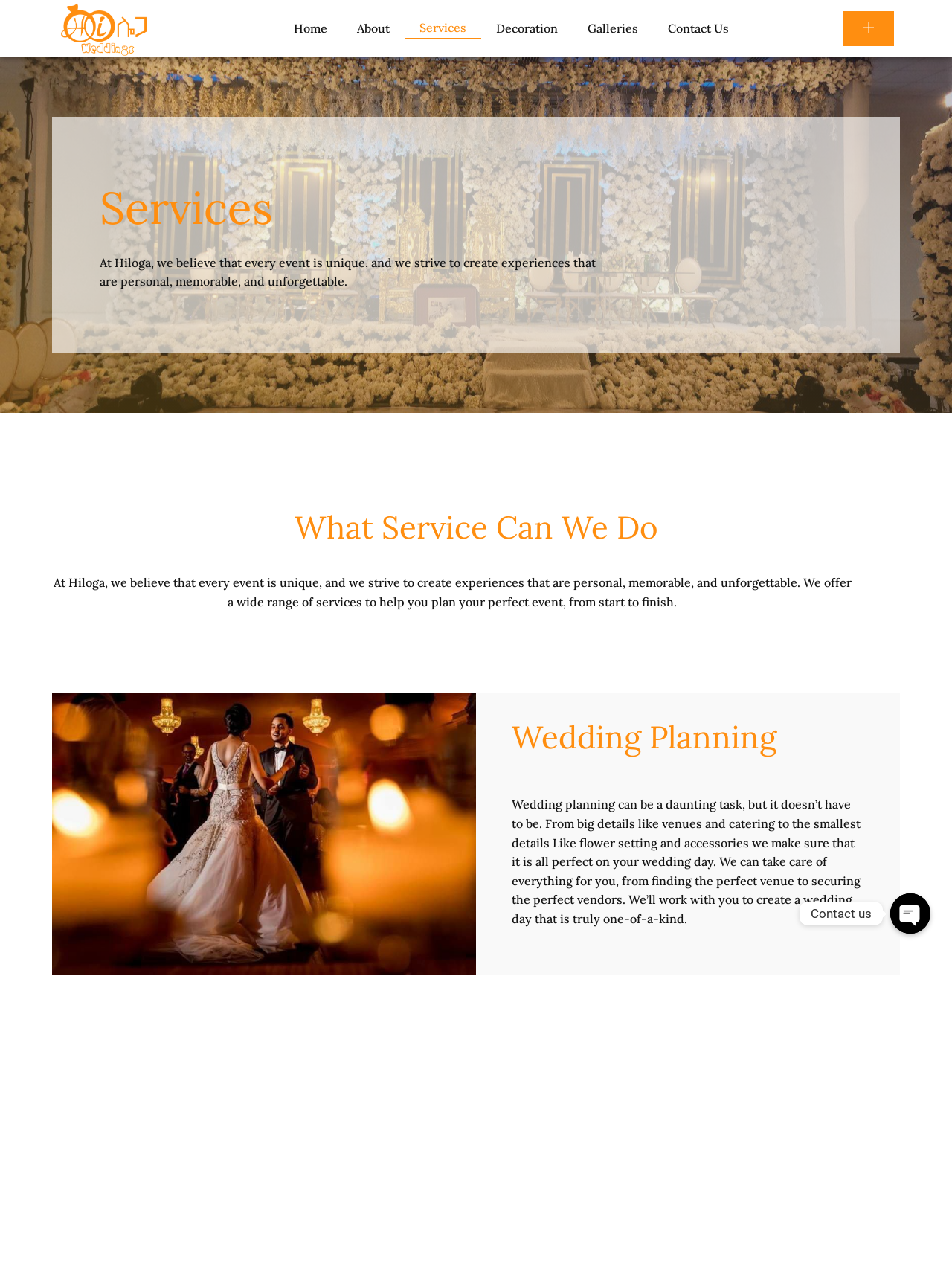What service does Hiloga Event offer?
Look at the image and respond with a single word or a short phrase.

Wedding planning